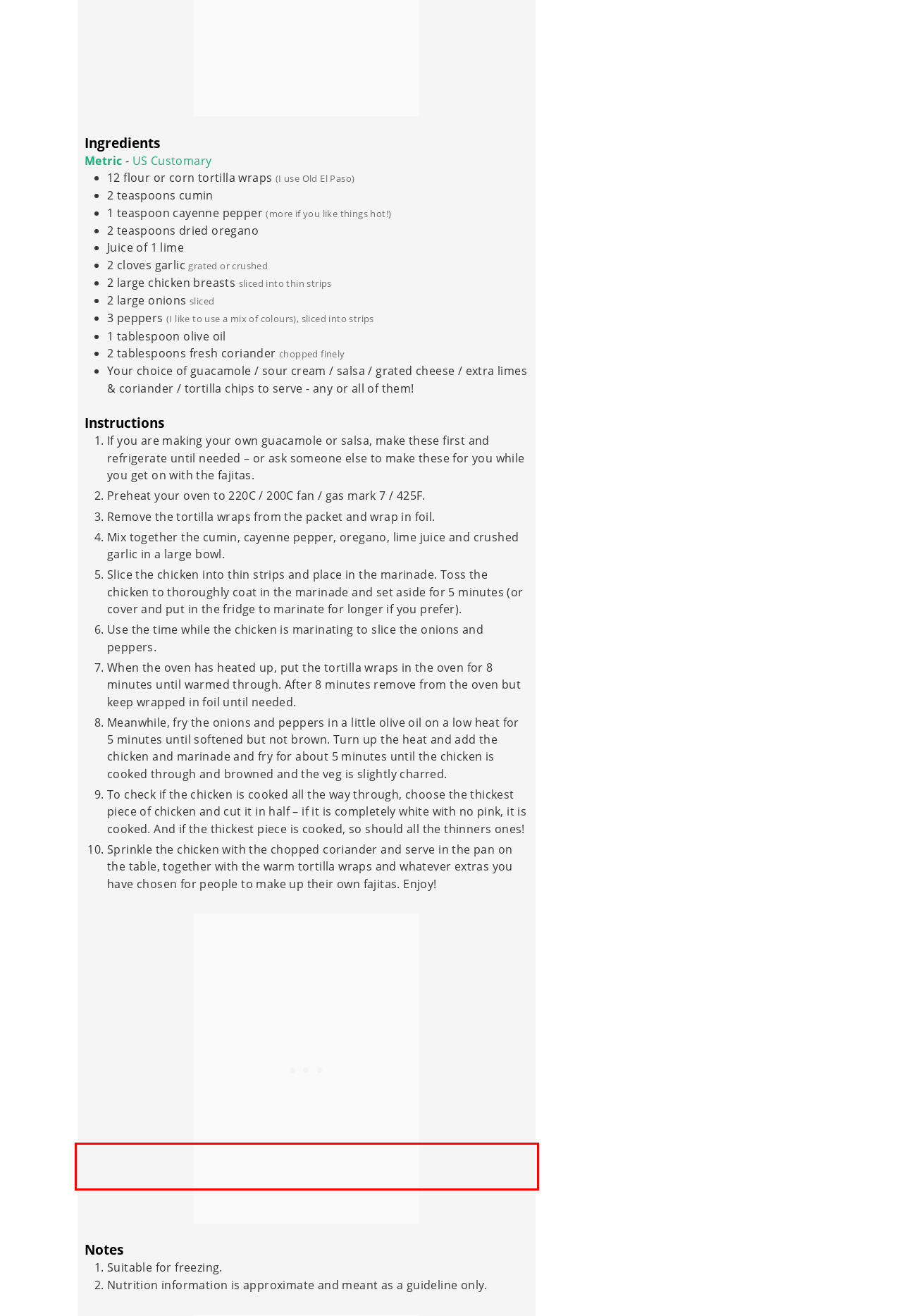Using the provided webpage screenshot, identify and read the text within the red rectangle bounding box.

I love Mexican food and my 8 year old is pretty tolerant of mildly spicy stuff so I’m wondering why we’ve never eaten these for dinner. Must try!